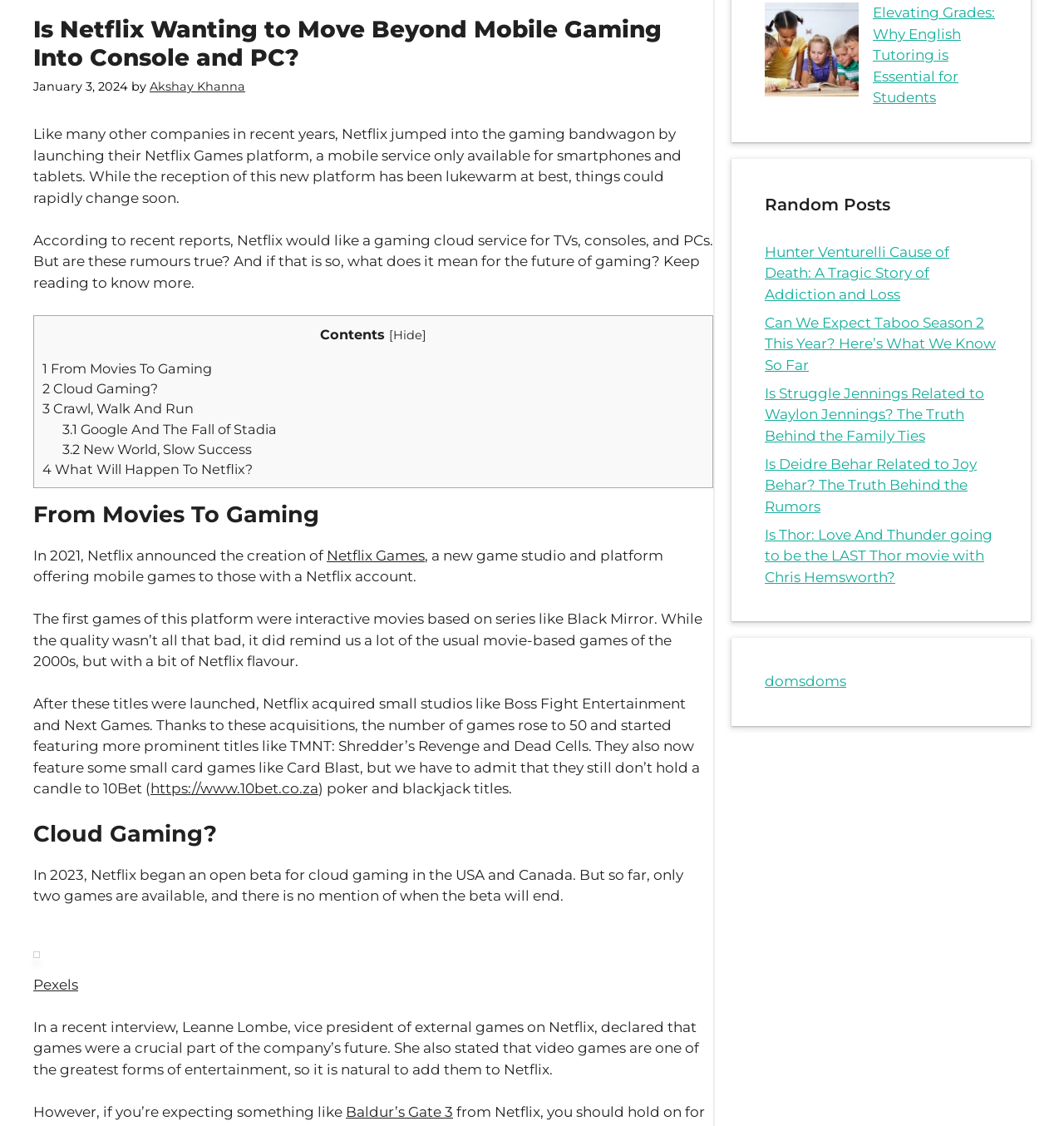Using the description "doms", locate and provide the bounding box of the UI element.

[0.719, 0.597, 0.757, 0.612]